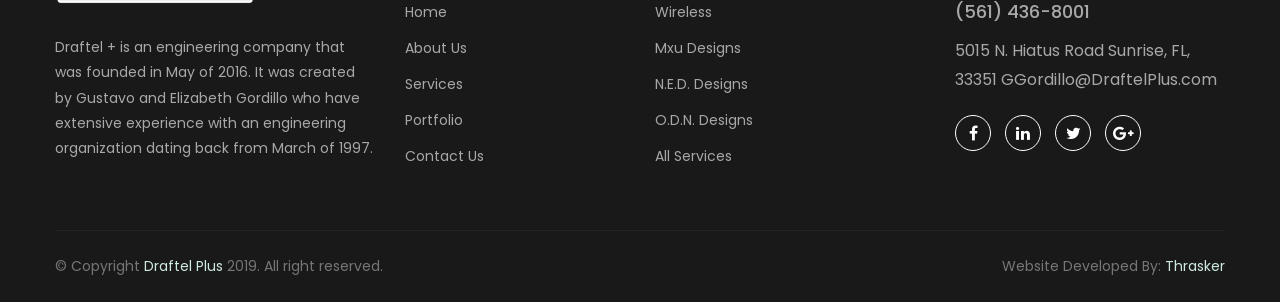Using the provided element description: "Home", determine the bounding box coordinates of the corresponding UI element in the screenshot.

[0.316, 0.007, 0.349, 0.073]